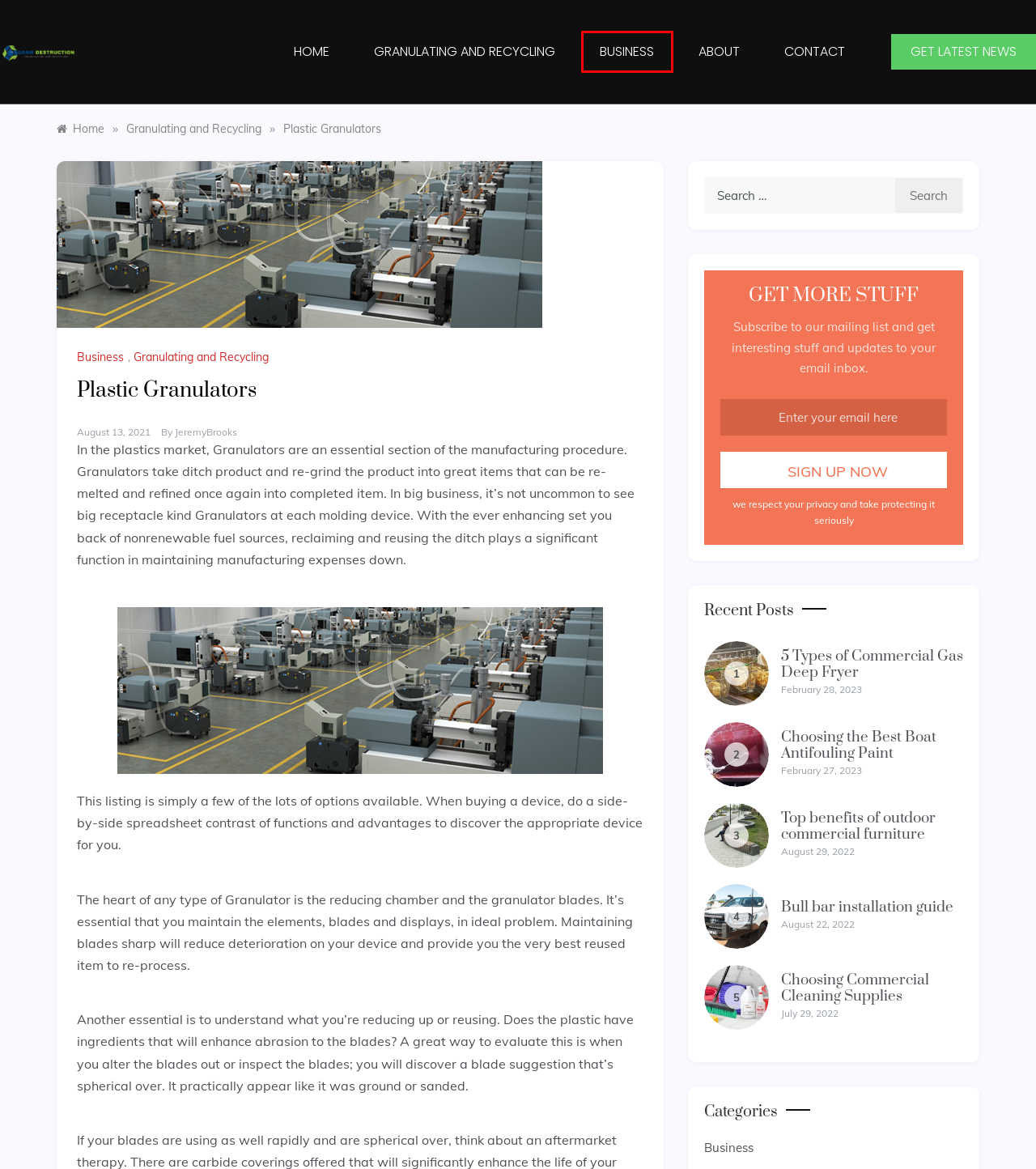Examine the screenshot of the webpage, which has a red bounding box around a UI element. Select the webpage description that best fits the new webpage after the element inside the red bounding box is clicked. Here are the choices:
A. About - Gram Destruction
B. Granulating and Recycling - Gram Destruction
C. Bull bar installation guide - Gram Destruction
D. Choosing the Best Boat Antifouling Paint - Gram Destruction
E. 5 Types of Commercial Gas Deep Fryer - Gram Destruction
F. Choosing Commercial Cleaning Supplies - Gram Destruction
G. Business - Gram Destruction
H. Contact - Gram Destruction

G